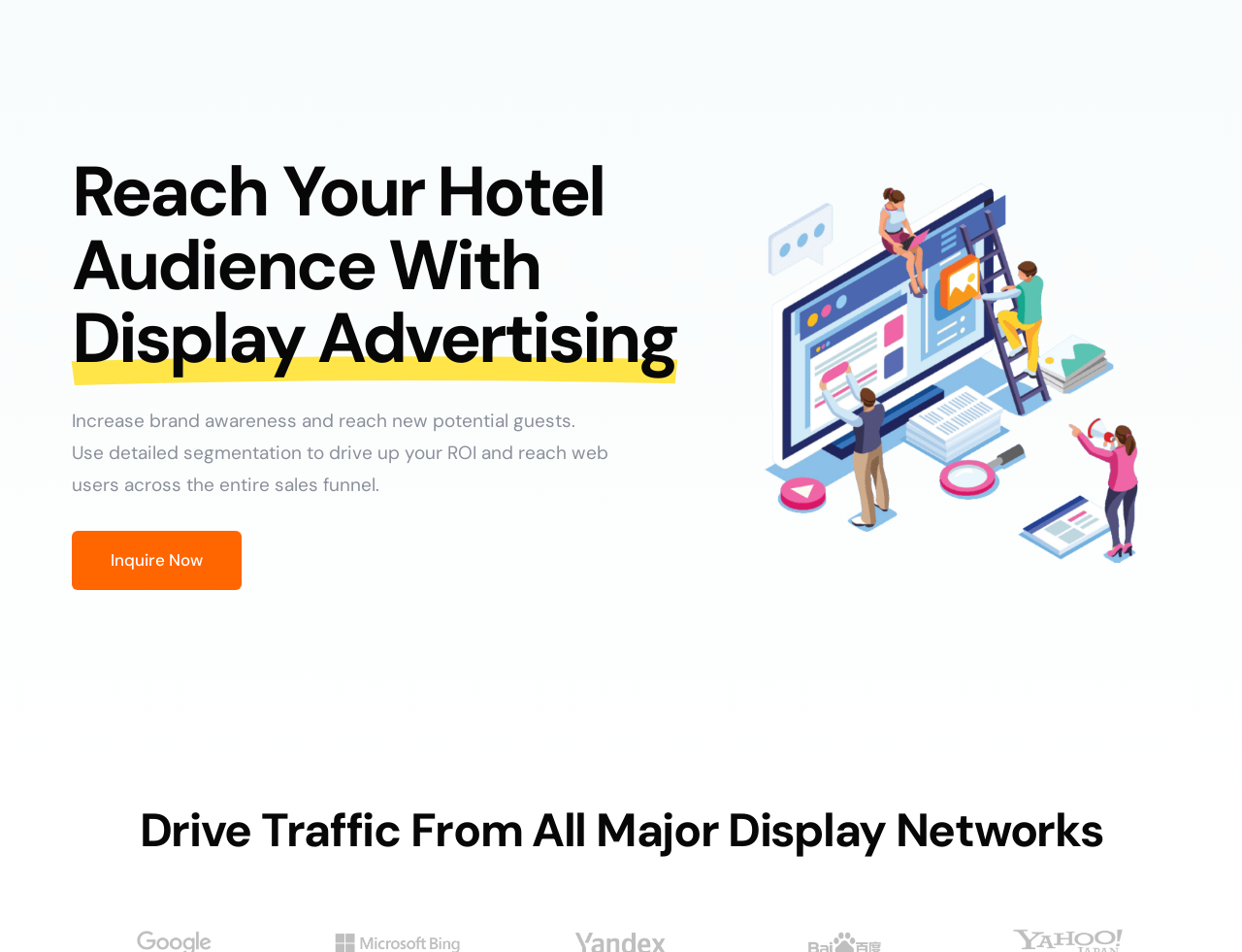Respond with a single word or phrase to the following question:
How many links are there in the top navigation bar?

7